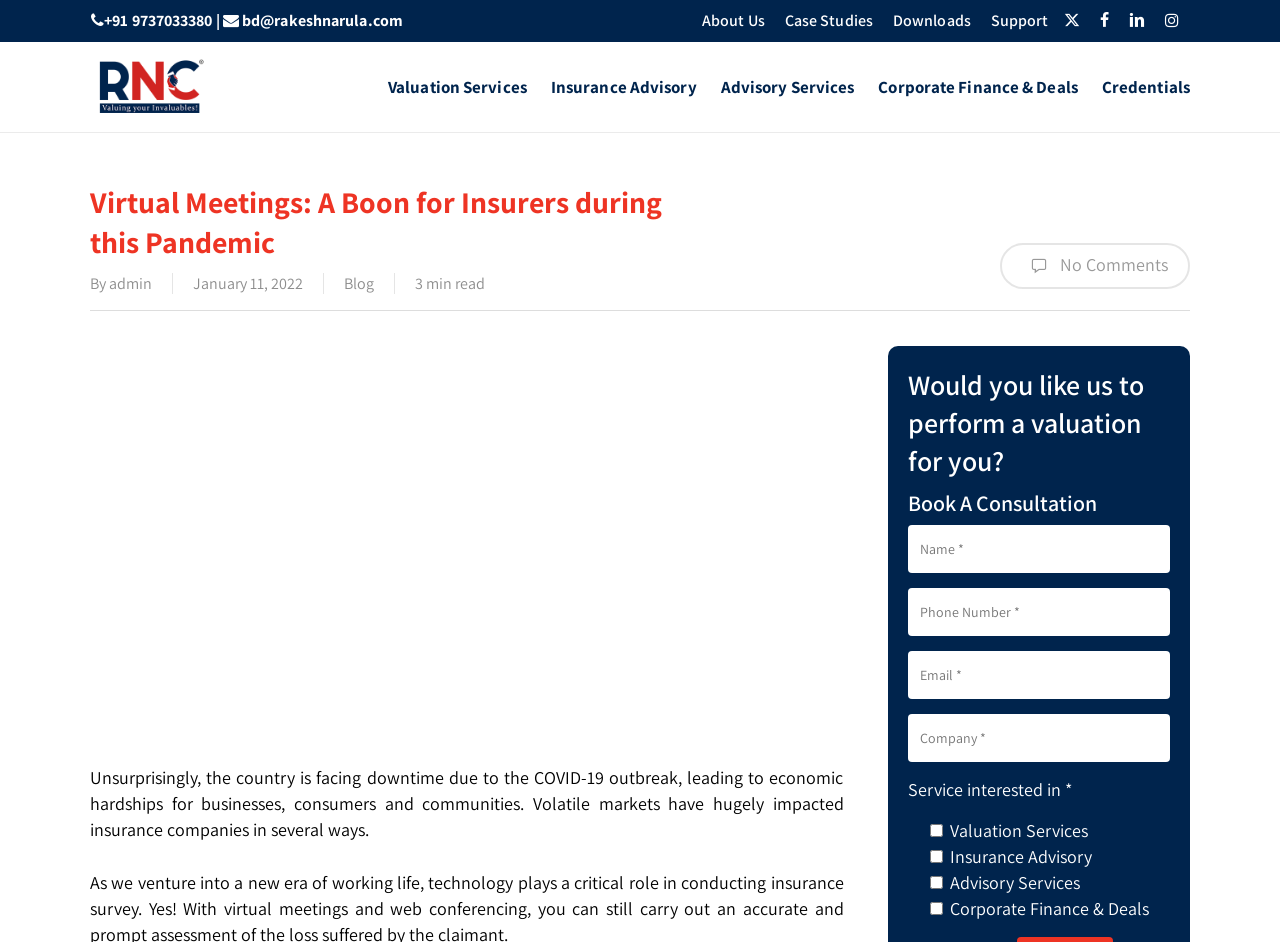What is the topic of the blog post?
Can you offer a detailed and complete answer to this question?

I found the topic of the blog post by looking at the main heading of the webpage, which is 'Virtual Meetings: A Boon for Insurers during this Pandemic'. This heading is likely the title of the blog post, and therefore, the topic of the blog post.